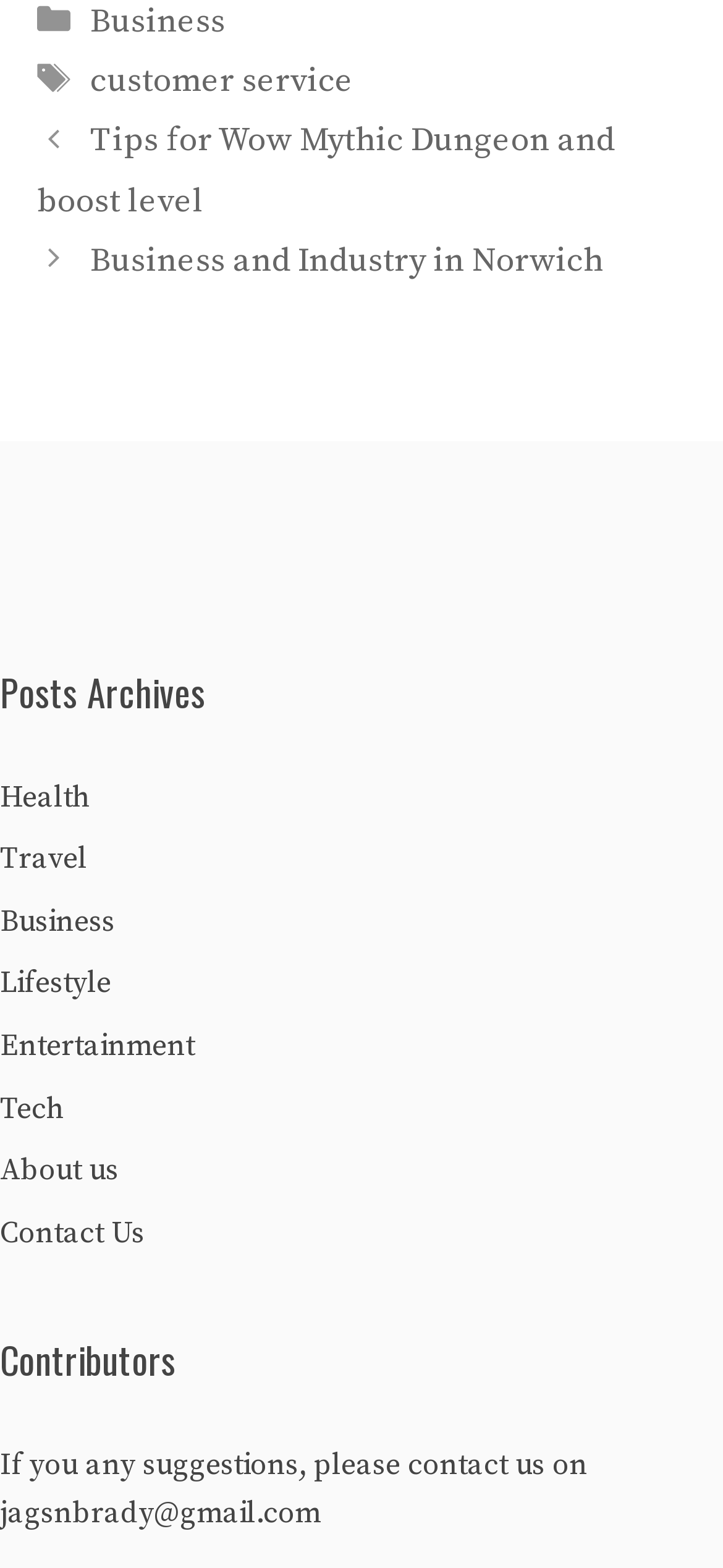Provide a short answer to the following question with just one word or phrase: What is the contact email address?

jagsnbrady@gmail.com